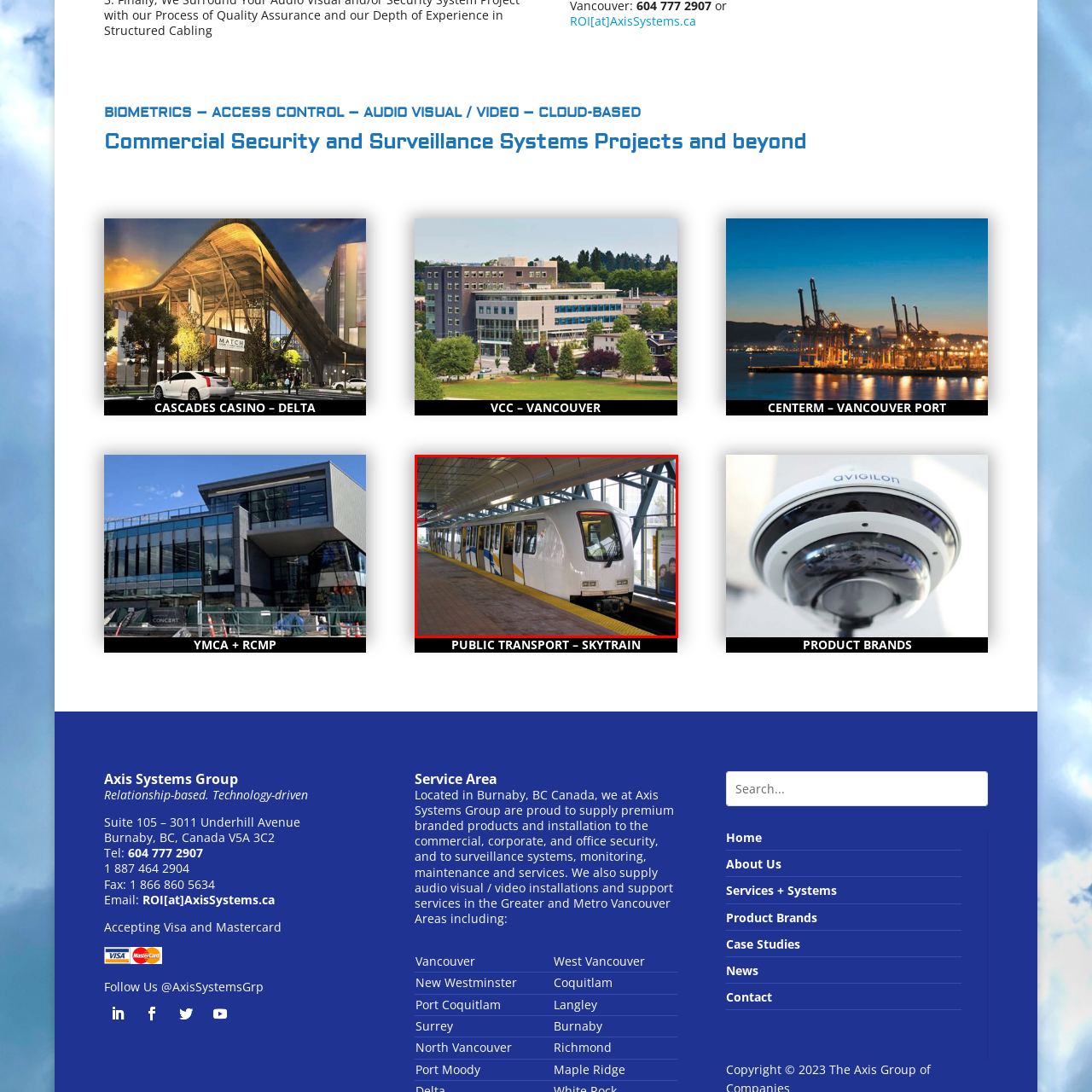Look closely at the image within the red bounding box, What can be seen through the large glass windows? Respond with a single word or short phrase.

Bustling environment